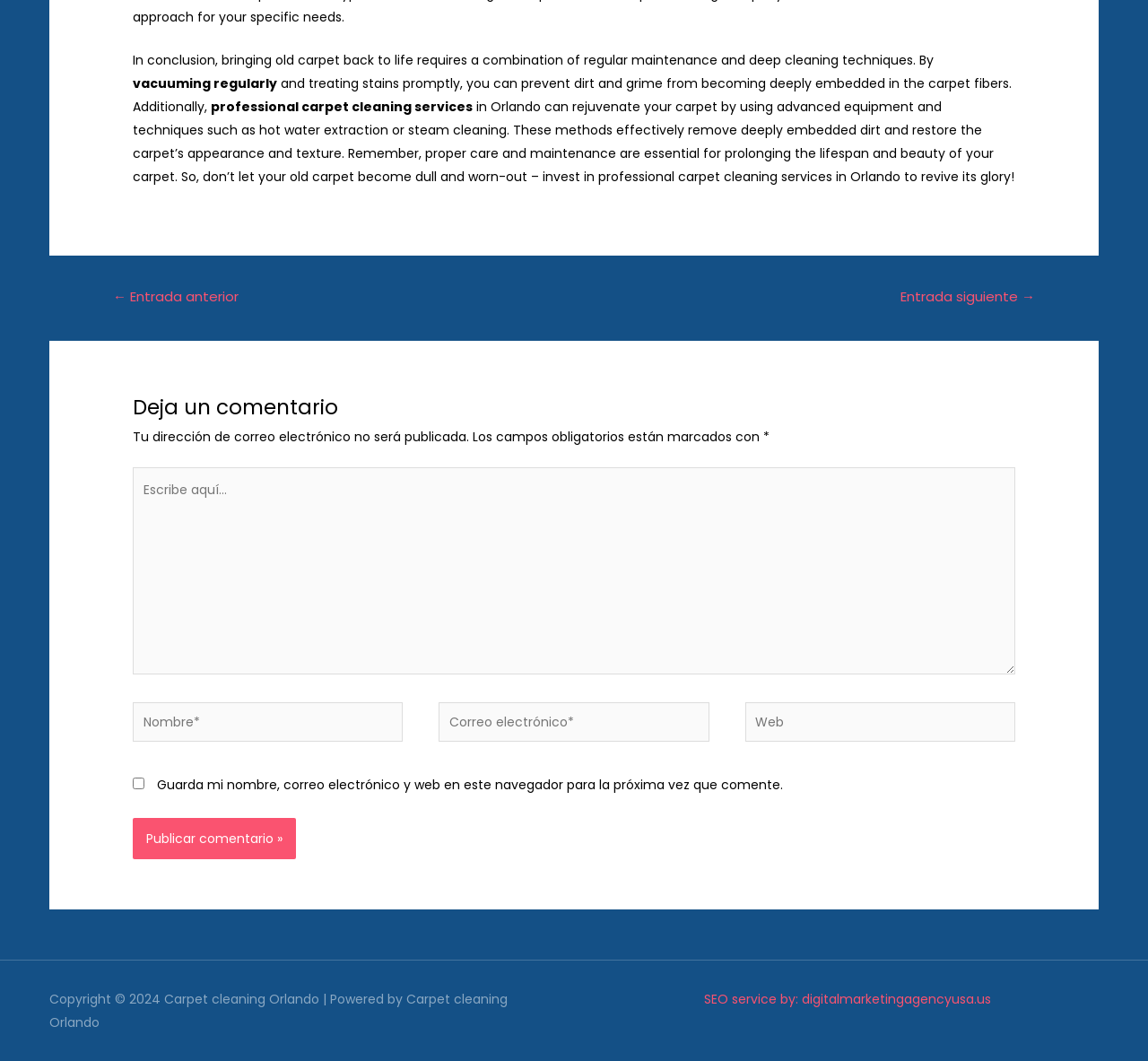Please pinpoint the bounding box coordinates for the region I should click to adhere to this instruction: "Click the 'Entrada anterior' link".

[0.081, 0.266, 0.225, 0.296]